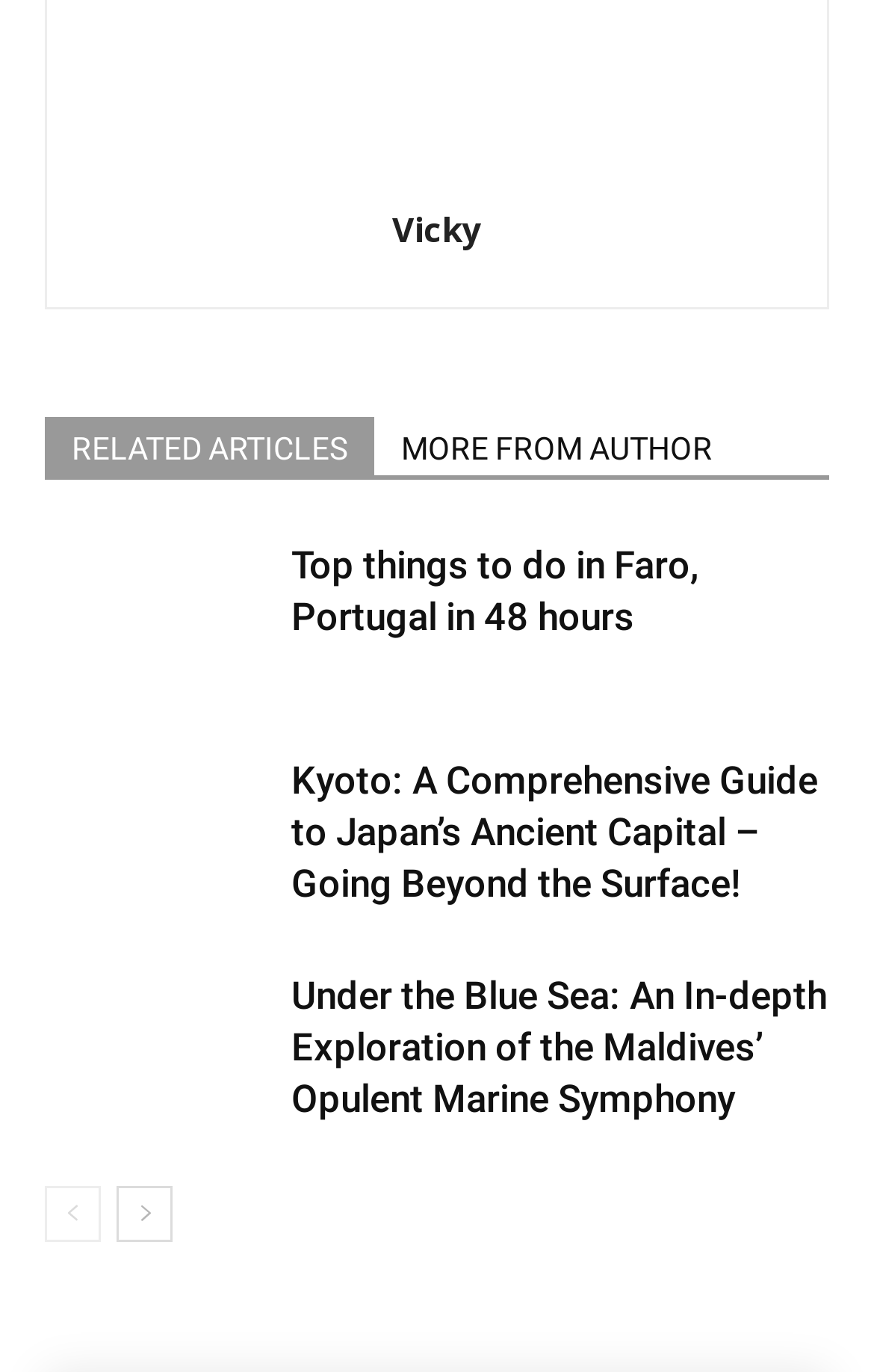What is the topic of the first article?
Answer with a single word or short phrase according to what you see in the image.

Faro, Portugal